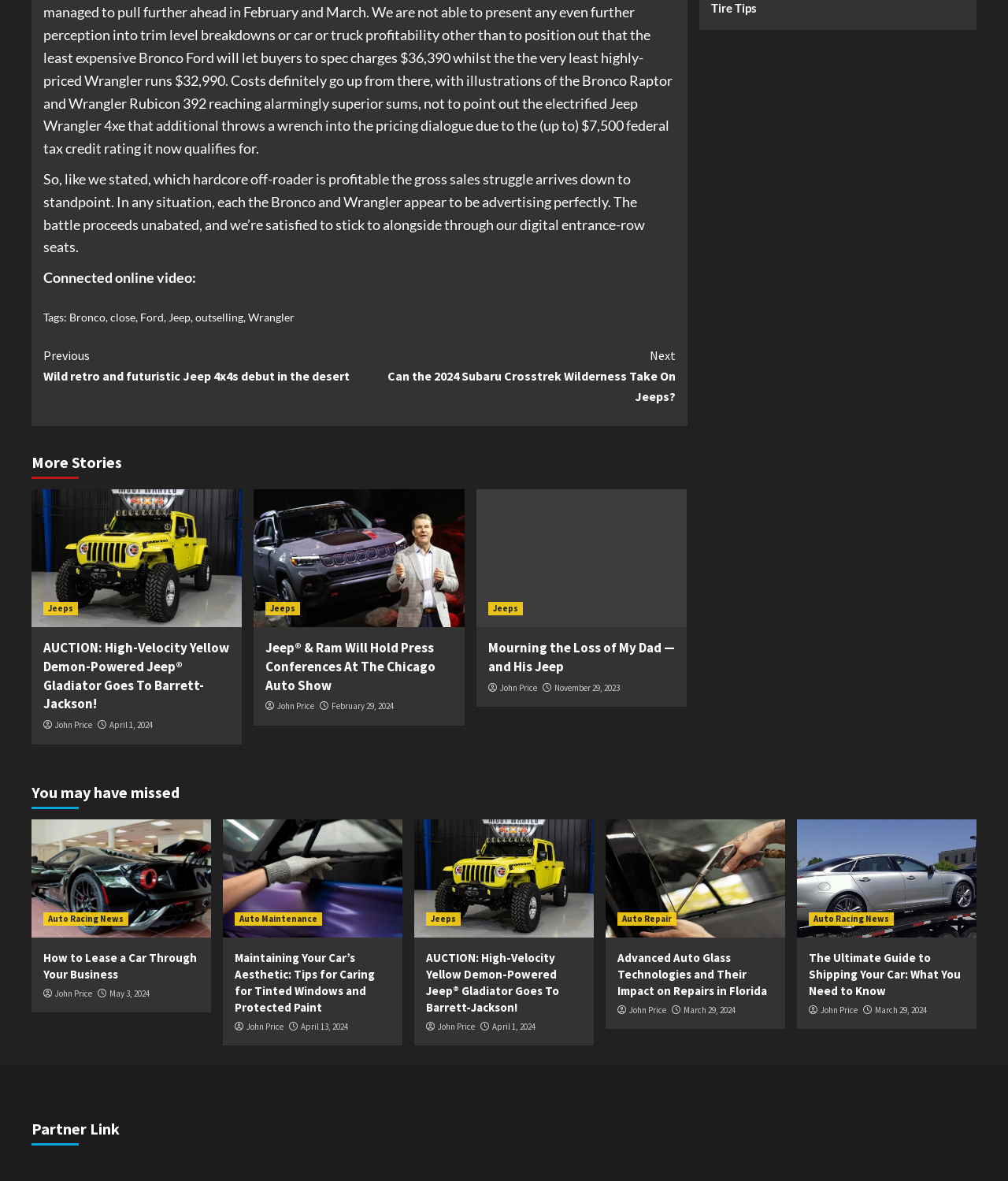Identify the bounding box coordinates necessary to click and complete the given instruction: "Learn about 'How to Lease a Car Through Your Business'".

[0.031, 0.694, 0.209, 0.794]